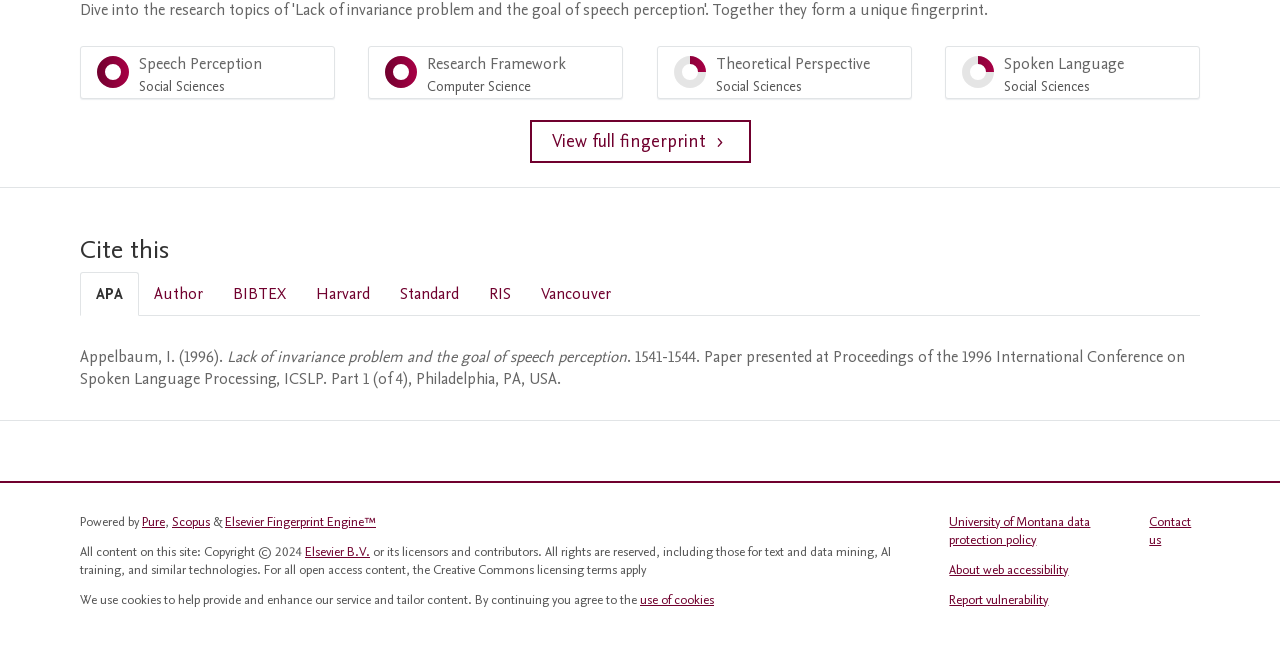Please find the bounding box coordinates in the format (top-left x, top-left y, bottom-right x, bottom-right y) for the given element description. Ensure the coordinates are floating point numbers between 0 and 1. Description: Research Framework Computer Science 100%

[0.288, 0.071, 0.487, 0.153]